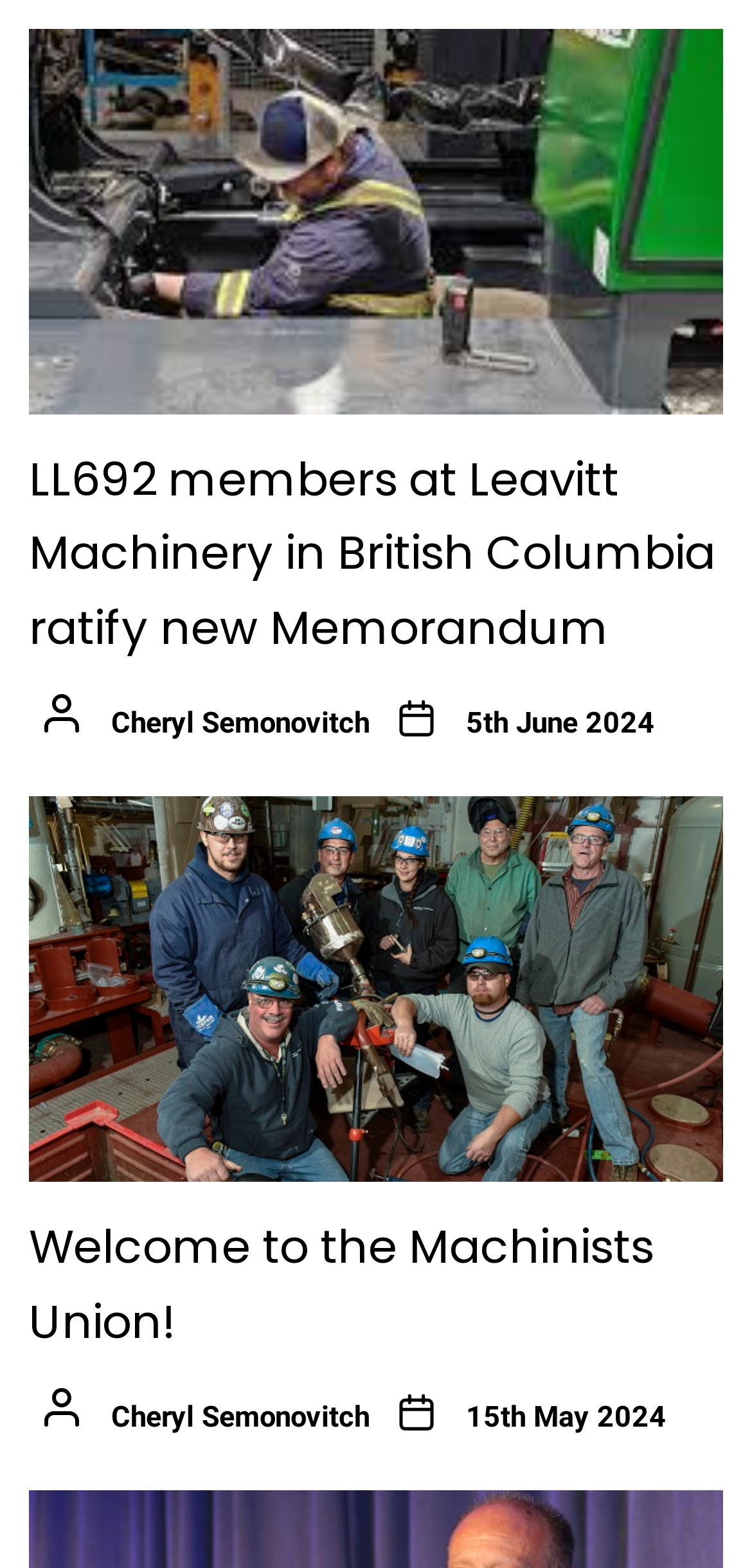Using the description "Welcome to the Machinists Union!", predict the bounding box of the relevant HTML element.

[0.038, 0.775, 0.869, 0.863]